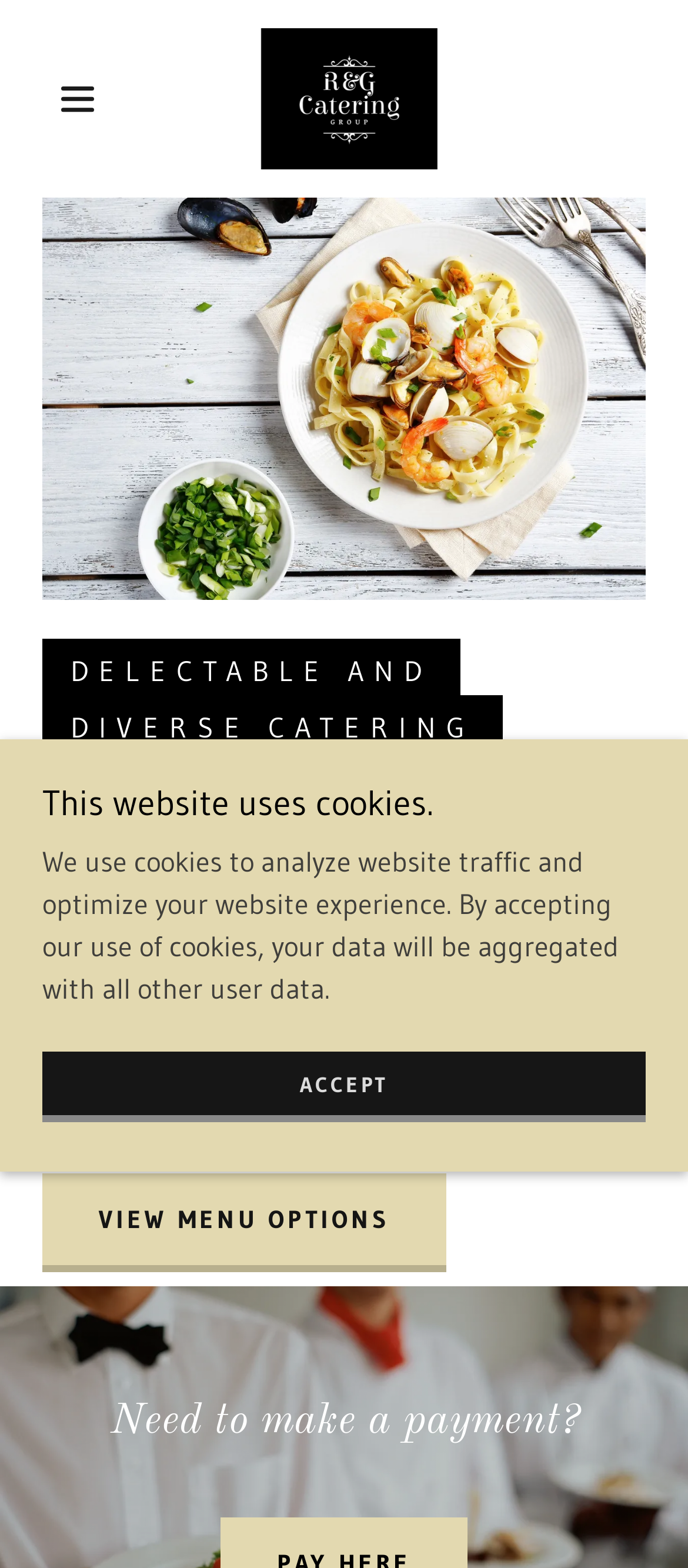Answer briefly with one word or phrase:
What is the tone of the heading 'BRINGING PEOPLE & GREAT FOOD TOGETHER!'?

Inviting